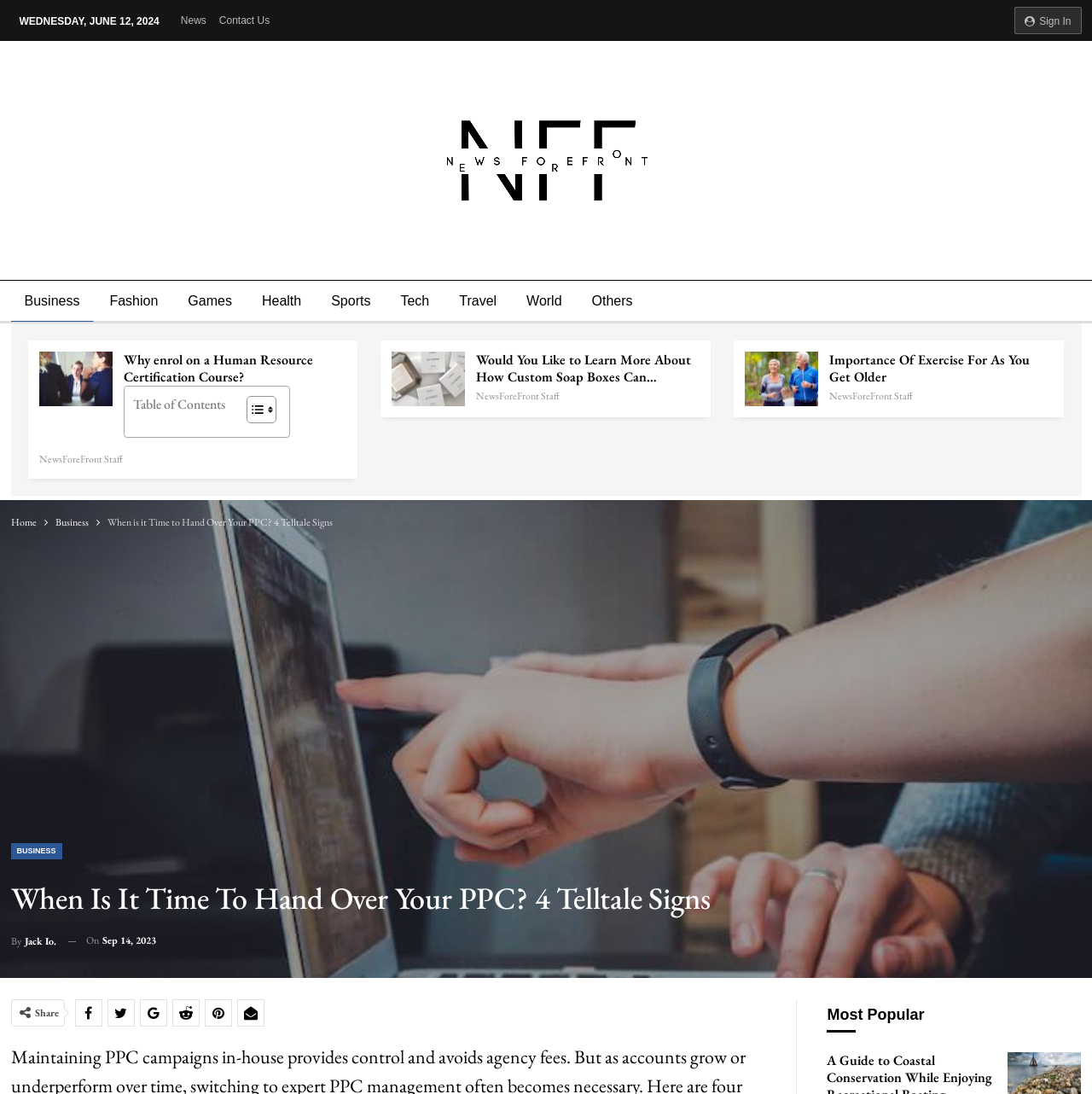Provide a short answer using a single word or phrase for the following question: 
How many social media sharing options are available?

6